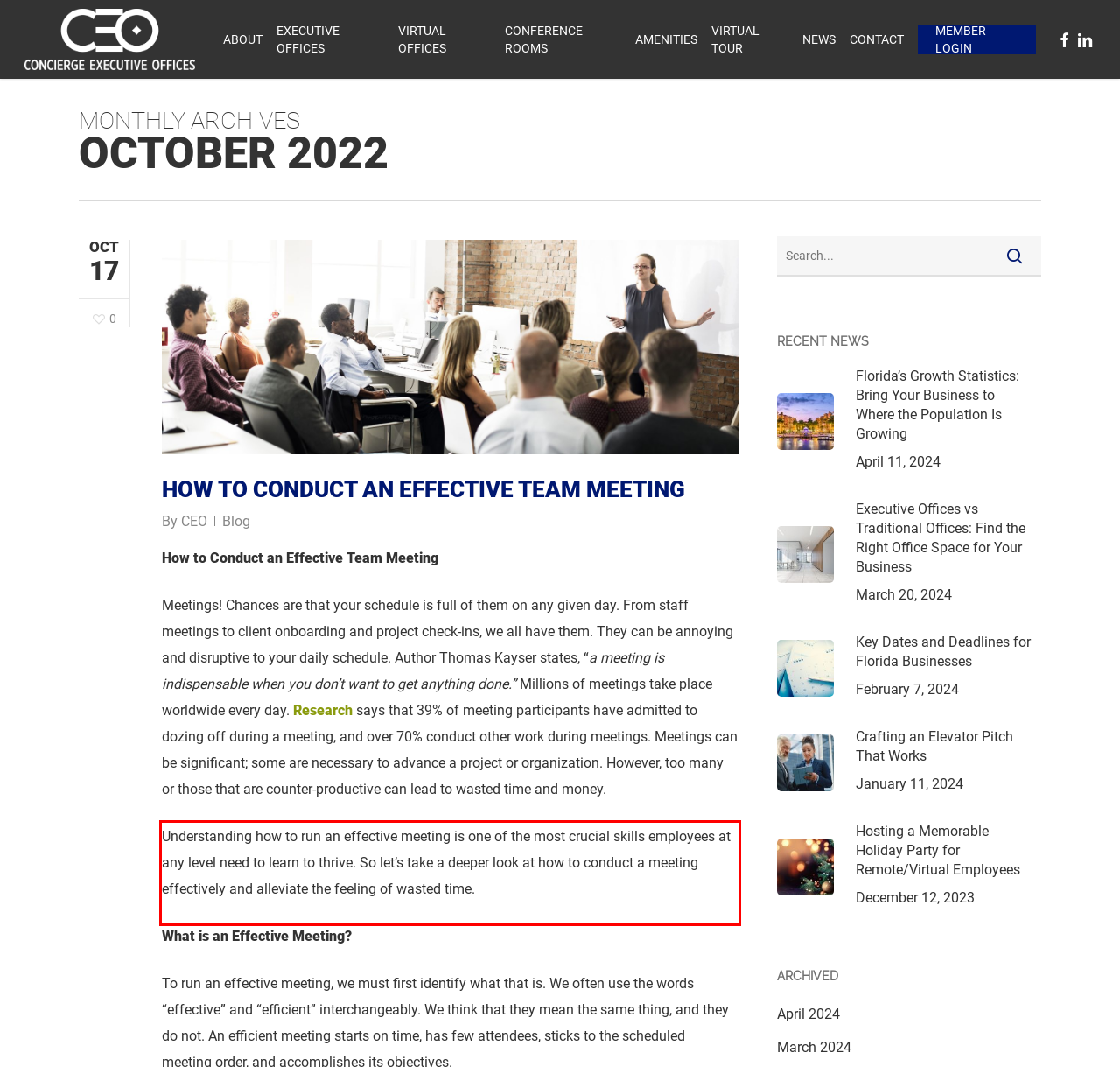You have a webpage screenshot with a red rectangle surrounding a UI element. Extract the text content from within this red bounding box.

Understanding how to run an effective meeting is one of the most crucial skills employees at any level need to learn to thrive. So let’s take a deeper look at how to conduct a meeting effectively and alleviate the feeling of wasted time.